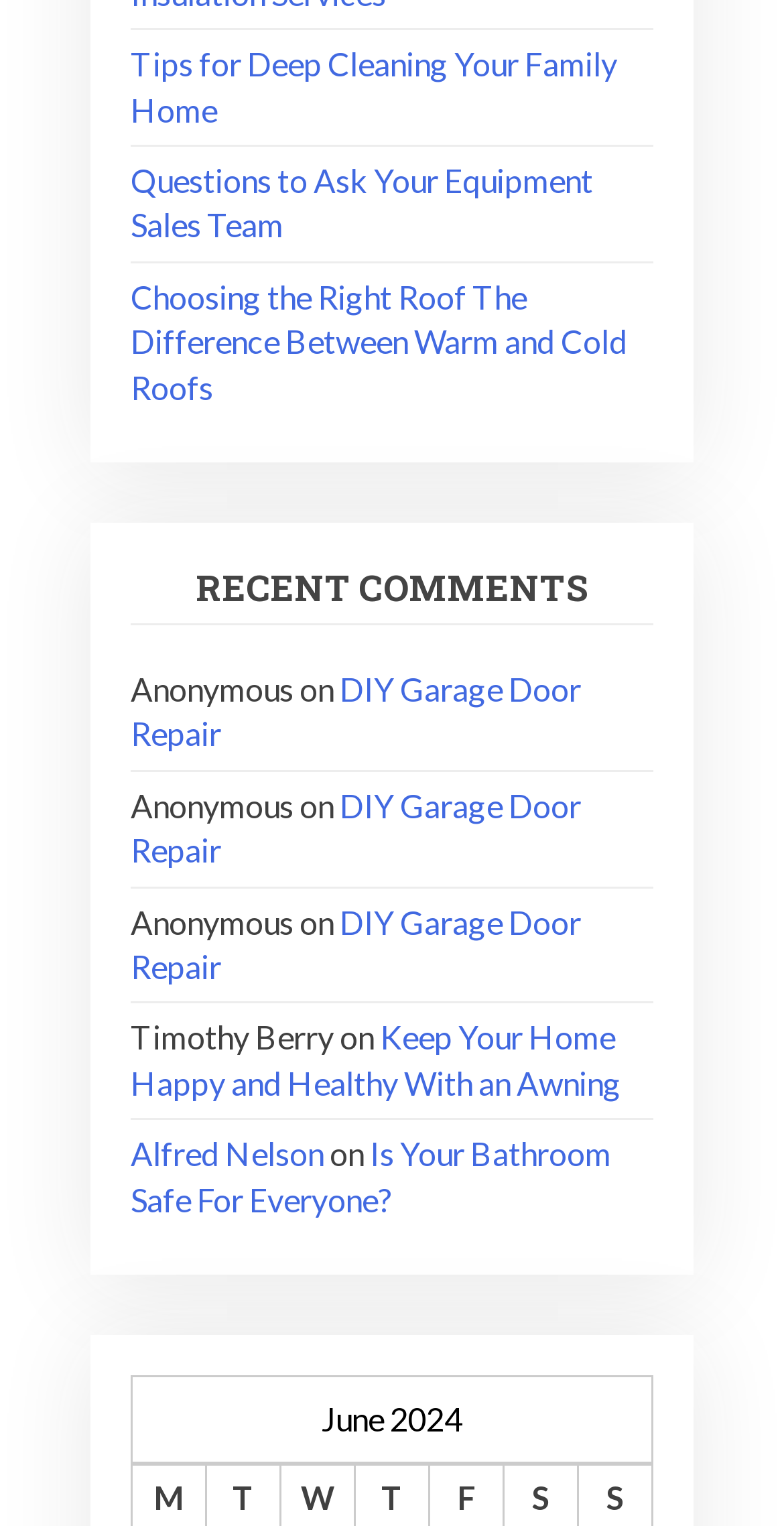Extract the bounding box coordinates of the UI element described by: "Alfred Nelson". The coordinates should include four float numbers ranging from 0 to 1, e.g., [left, top, right, bottom].

[0.167, 0.743, 0.413, 0.768]